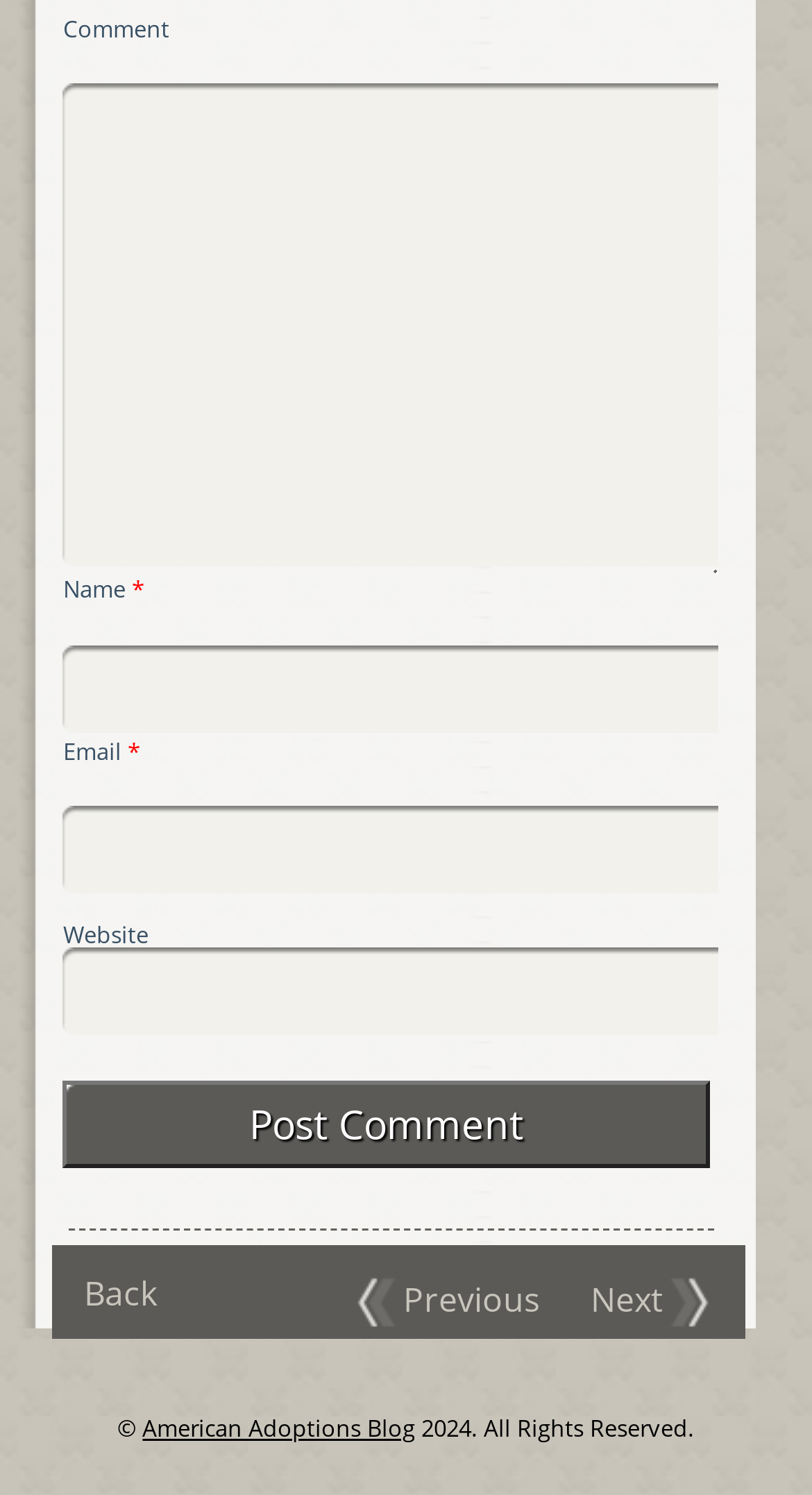Provide the bounding box coordinates of the HTML element this sentence describes: "parent_node: Name * name="author"". The bounding box coordinates consist of four float numbers between 0 and 1, i.e., [left, top, right, bottom].

[0.078, 0.431, 0.885, 0.493]